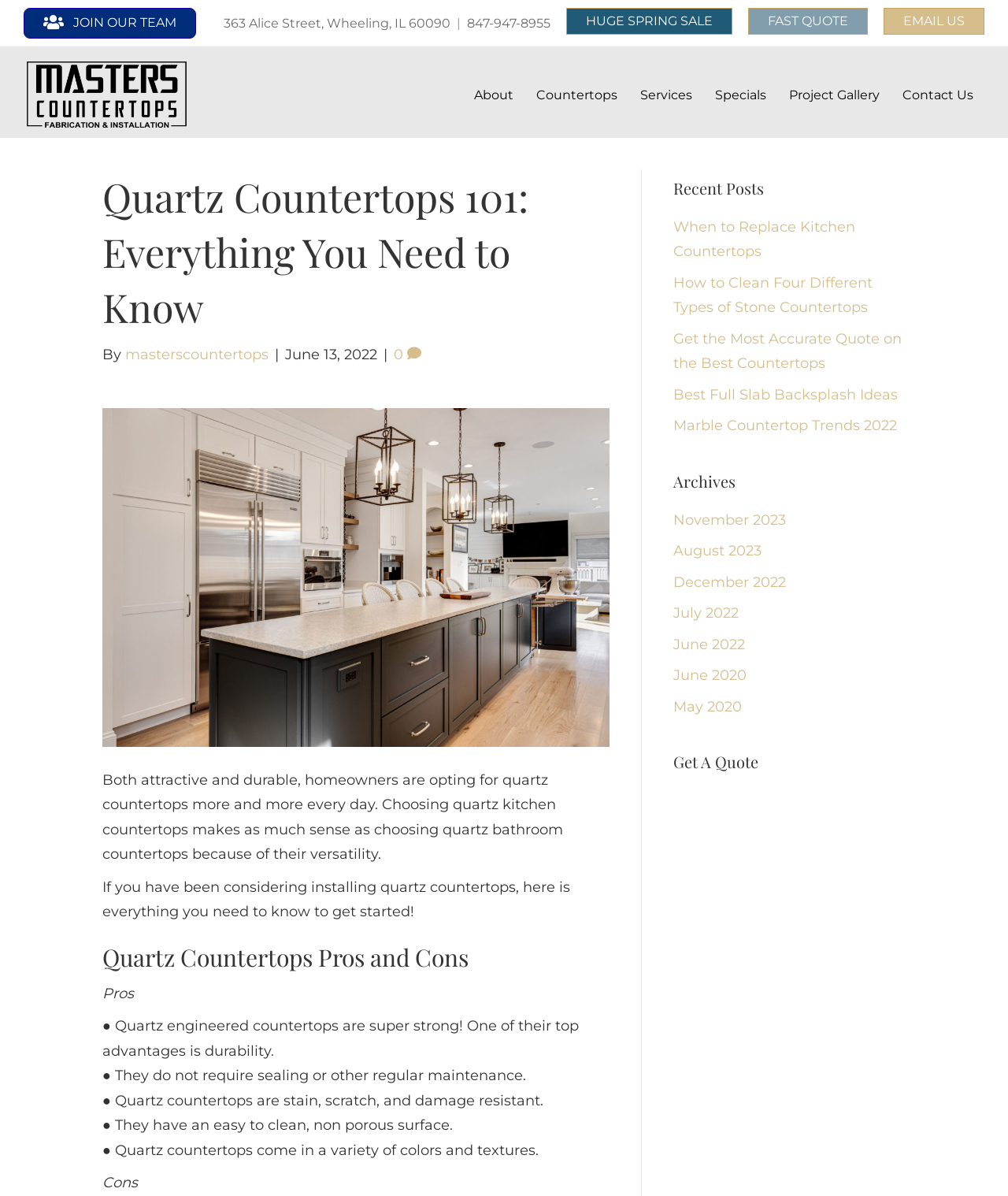Show the bounding box coordinates for the element that needs to be clicked to execute the following instruction: "Click on the 'JOIN OUR TEAM' link". Provide the coordinates in the form of four float numbers between 0 and 1, i.e., [left, top, right, bottom].

[0.023, 0.007, 0.195, 0.032]